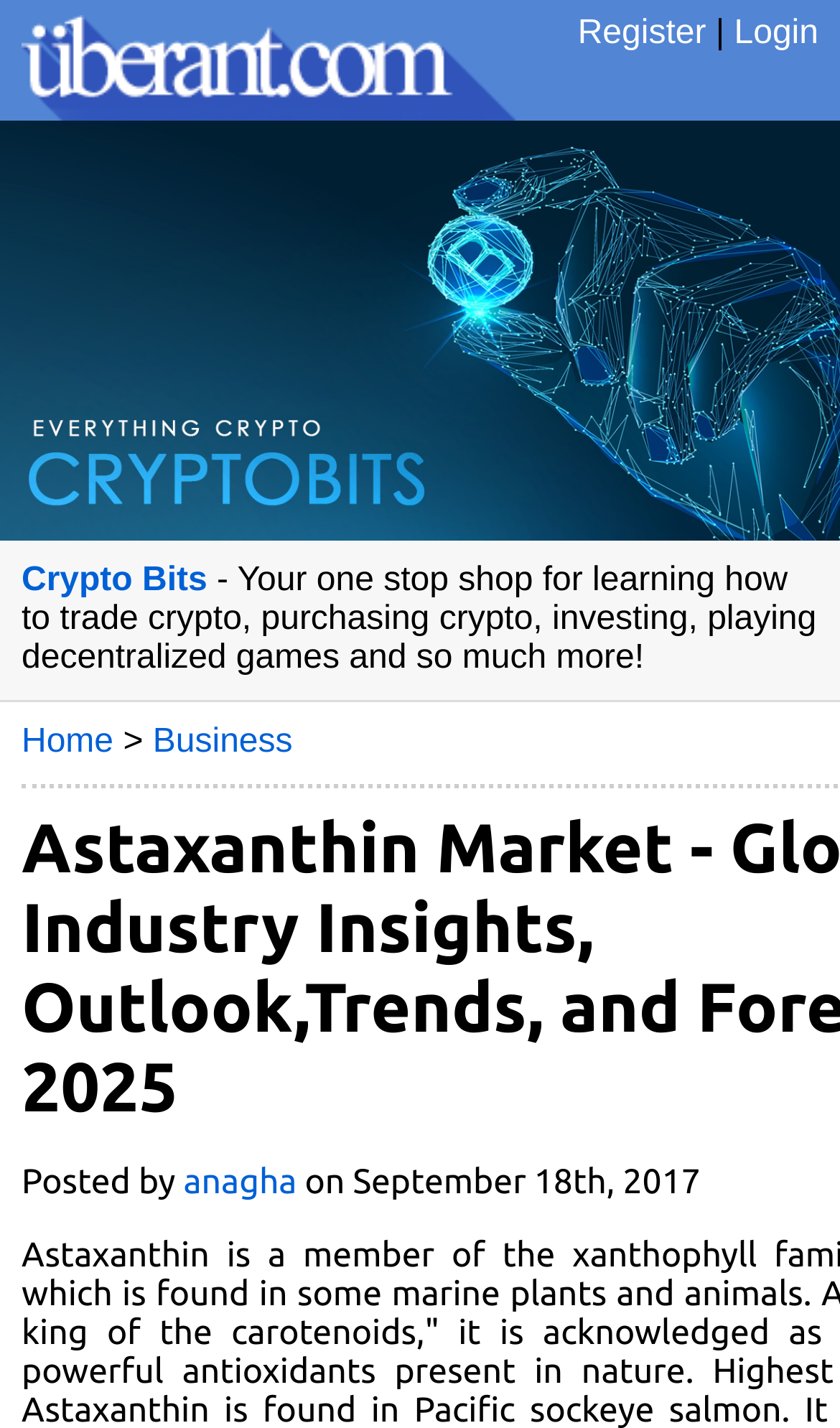Is there a login or register option?
Please answer the question as detailed as possible.

There is a login or register option available in the top-right corner of the webpage, where it says 'Register | Login Uberant'.